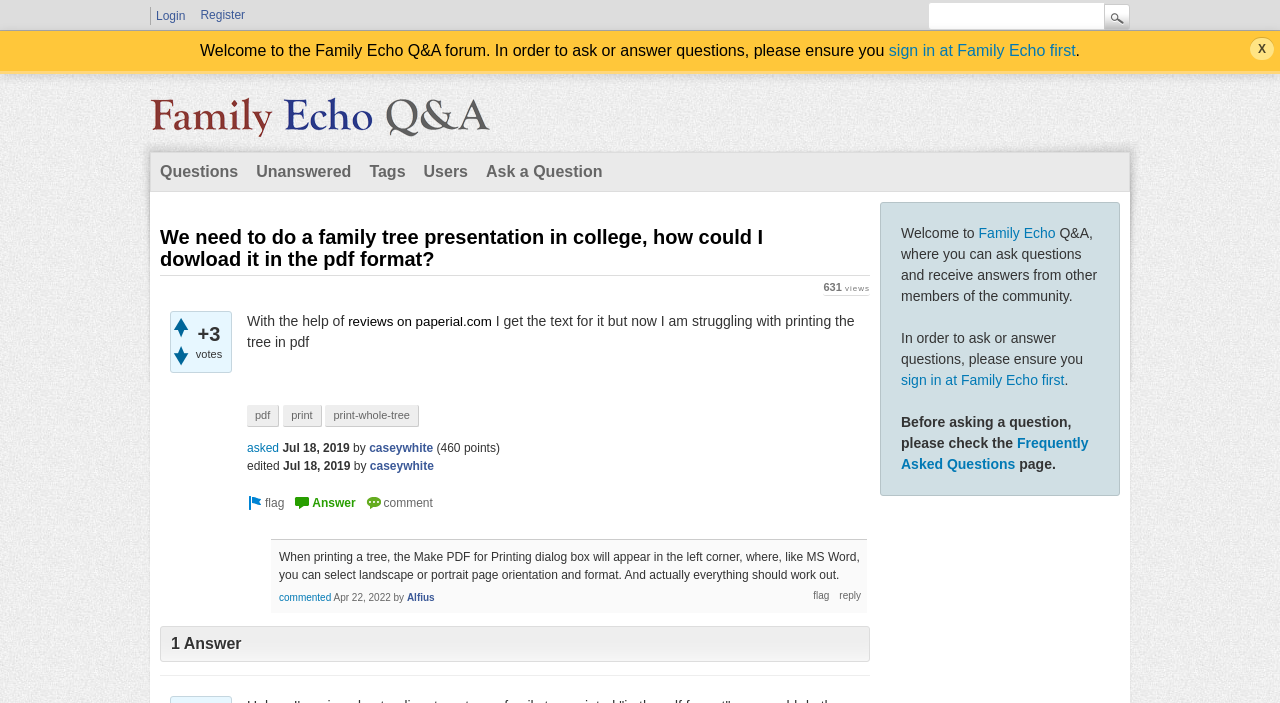What is the title of the question being asked?
Based on the visual details in the image, please answer the question thoroughly.

The title of the question being asked is located in the heading element, which is 'We need to do a family tree presentation in college, how could I dowload it in the pdf format?'.